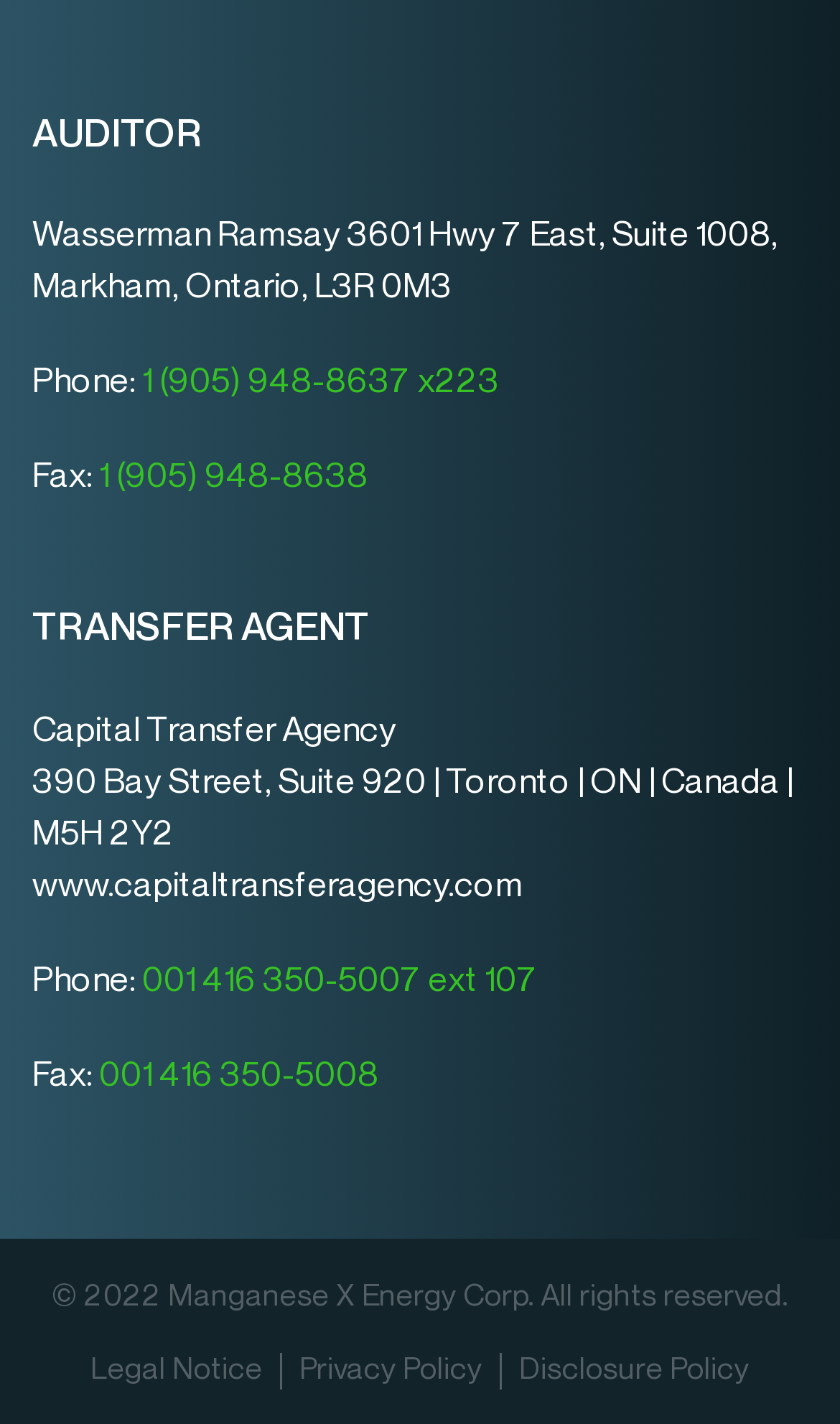Please find the bounding box for the UI component described as follows: "001 416 350-5007 ext 107".

[0.169, 0.673, 0.641, 0.702]